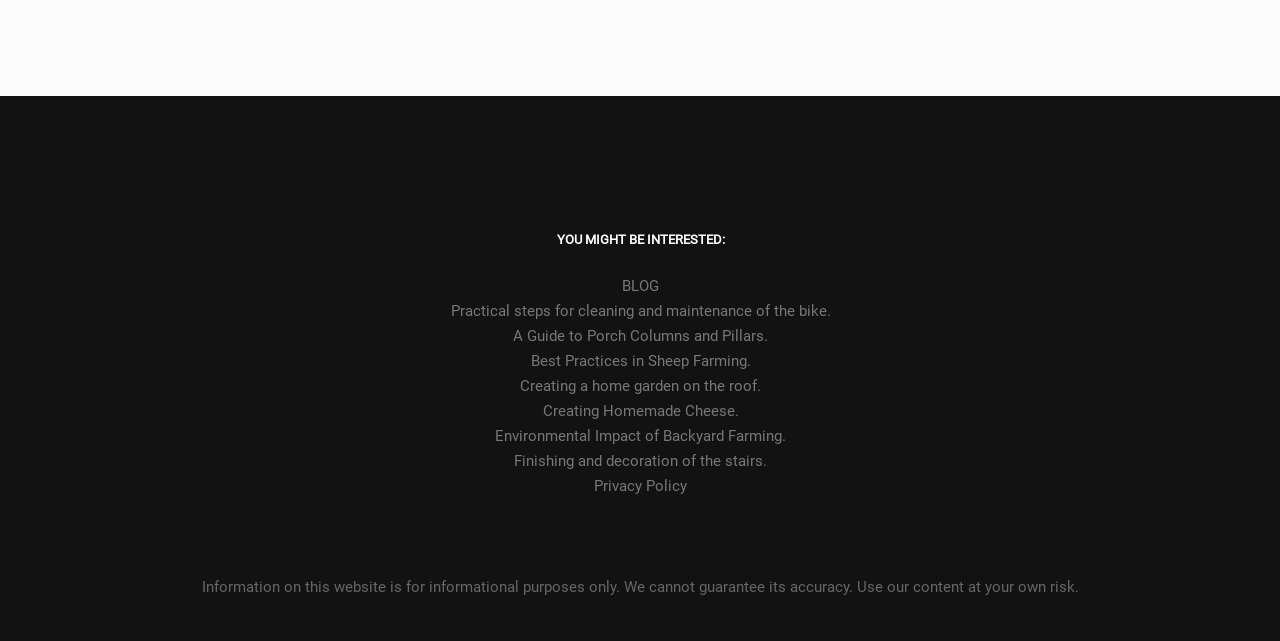Please provide a comprehensive response to the question below by analyzing the image: 
How many links are provided on the webpage?

There are 10 links provided on the webpage, excluding the 'BLOG' link, which are related to different topics and seem to be articles or guides.